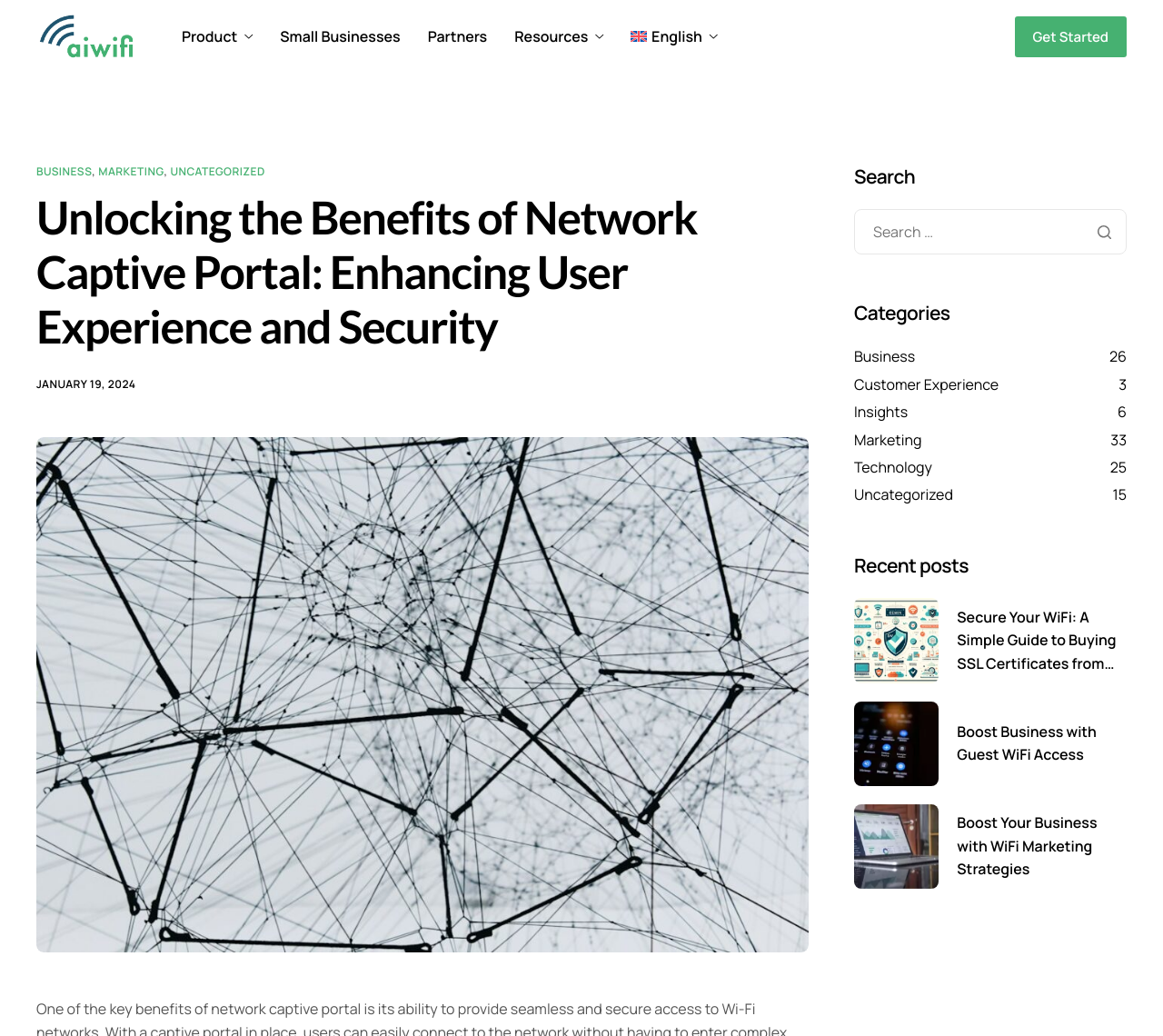How many search results are shown?
Answer with a single word or short phrase according to what you see in the image.

0